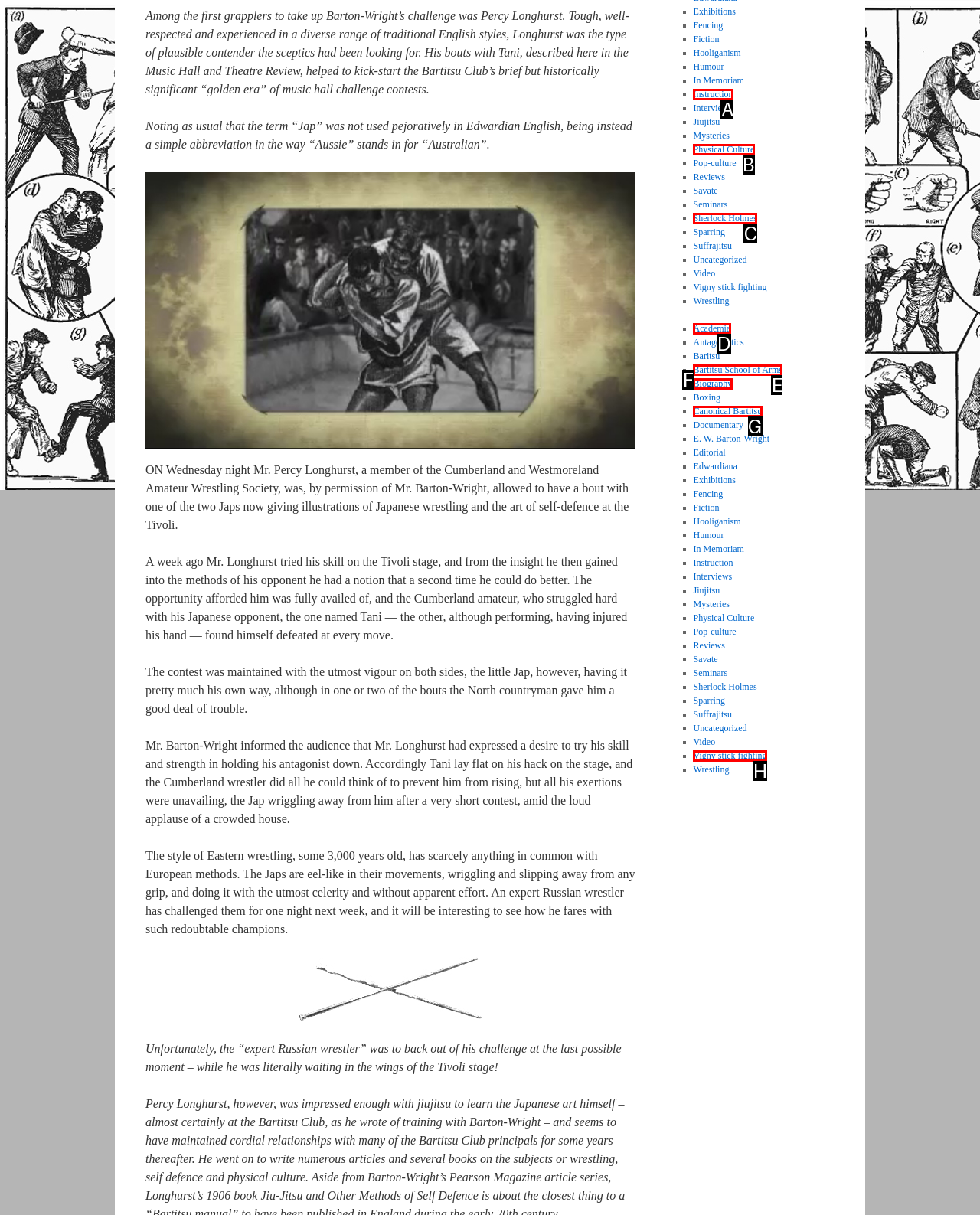Match the element description to one of the options: Canonical Bartitsu
Respond with the corresponding option's letter.

G